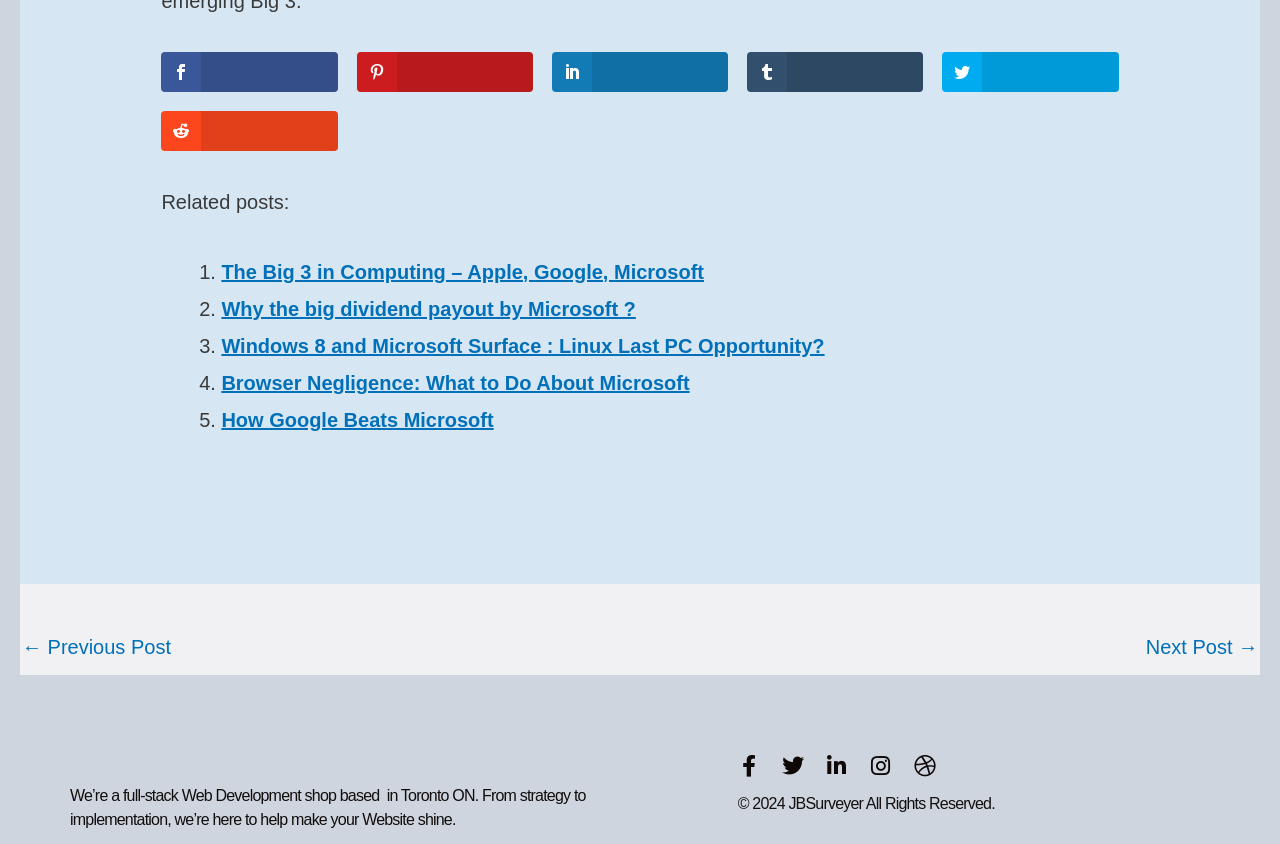Determine the bounding box coordinates of the section to be clicked to follow the instruction: "Read related post 1". The coordinates should be given as four float numbers between 0 and 1, formatted as [left, top, right, bottom].

[0.173, 0.309, 0.55, 0.335]